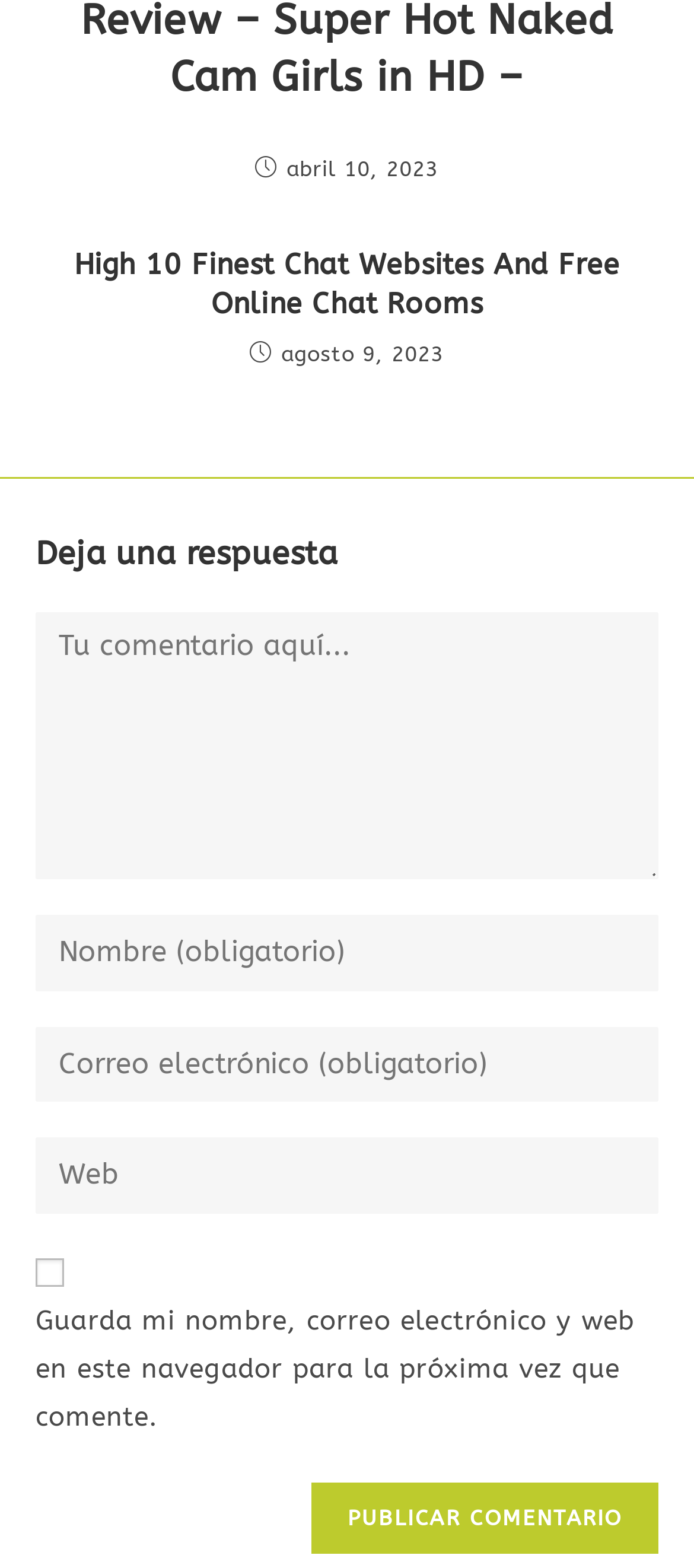Reply to the question with a single word or phrase:
What is the button at the bottom of the page for?

To publish a comment